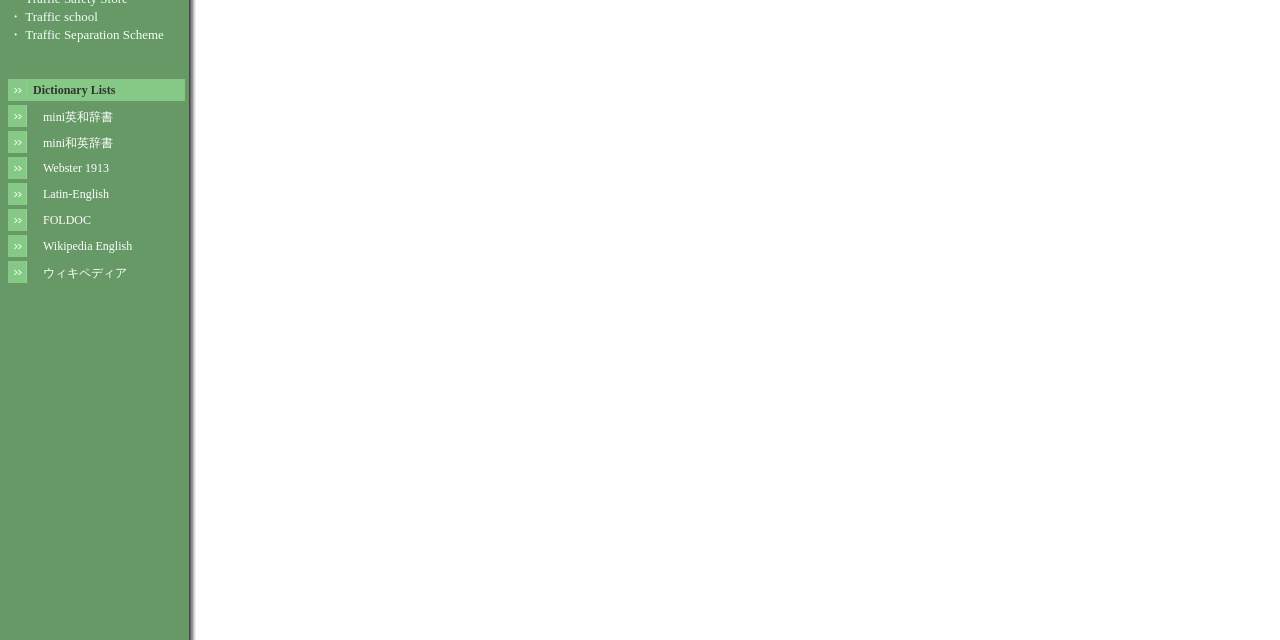Identify the bounding box for the UI element that is described as follows: "ウィキペディア".

[0.034, 0.416, 0.099, 0.438]